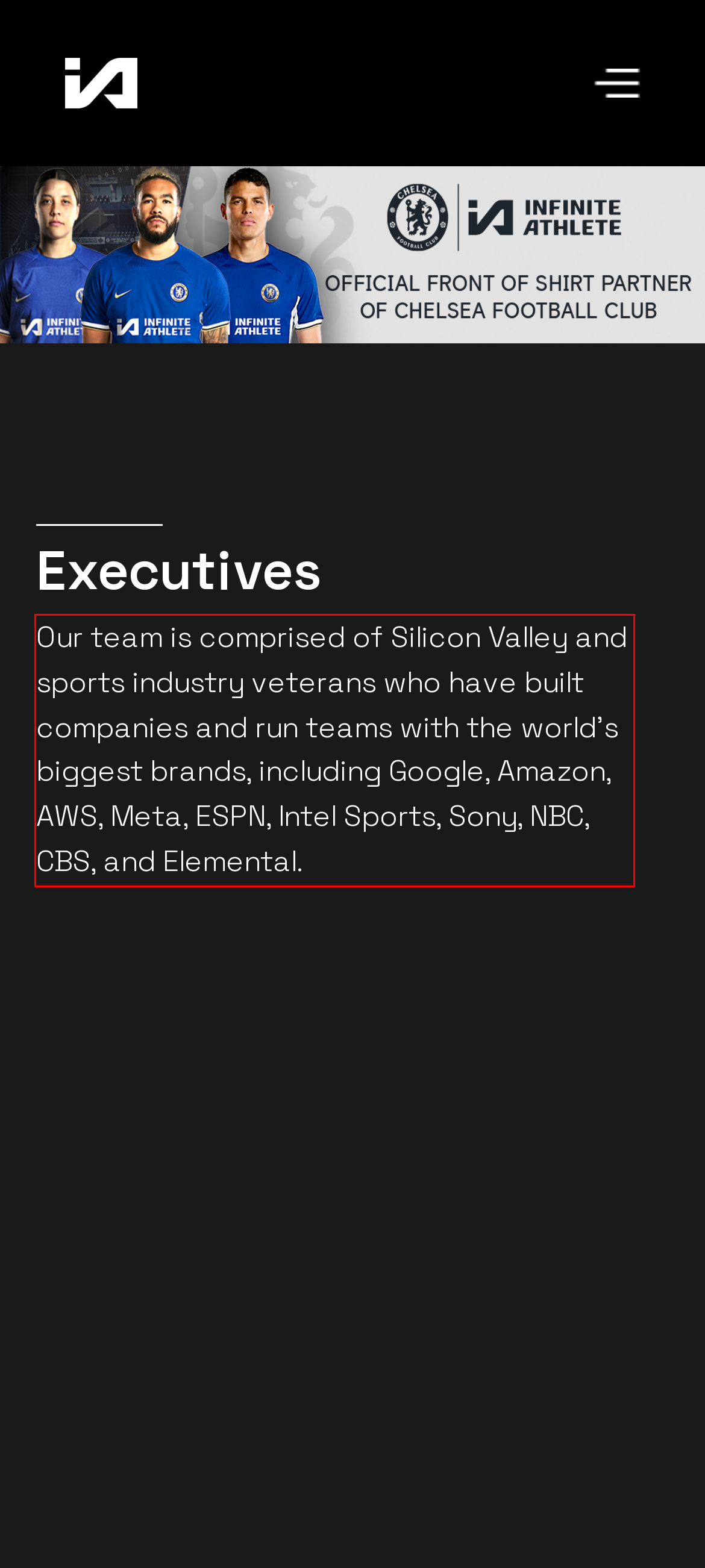Please perform OCR on the text within the red rectangle in the webpage screenshot and return the text content.

Our team is comprised of Silicon Valley and sports industry veterans who have built companies and run teams with the world’s biggest brands, including Google, Amazon, AWS, Meta, ESPN, Intel Sports, Sony, NBC, CBS, and Elemental.